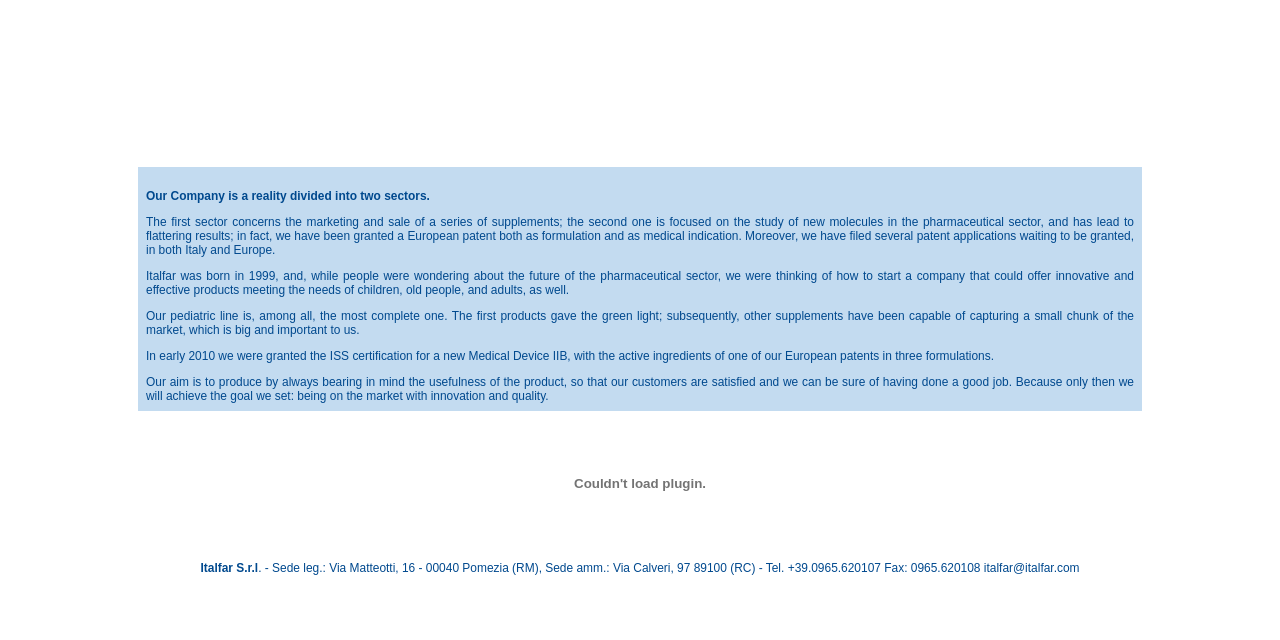Provide the bounding box coordinates, formatted as (top-left x, top-left y, bottom-right x, bottom-right y), with all values being floating point numbers between 0 and 1. Identify the bounding box of the UI element that matches the description: italfar@italfar.com

[0.769, 0.876, 0.843, 0.898]